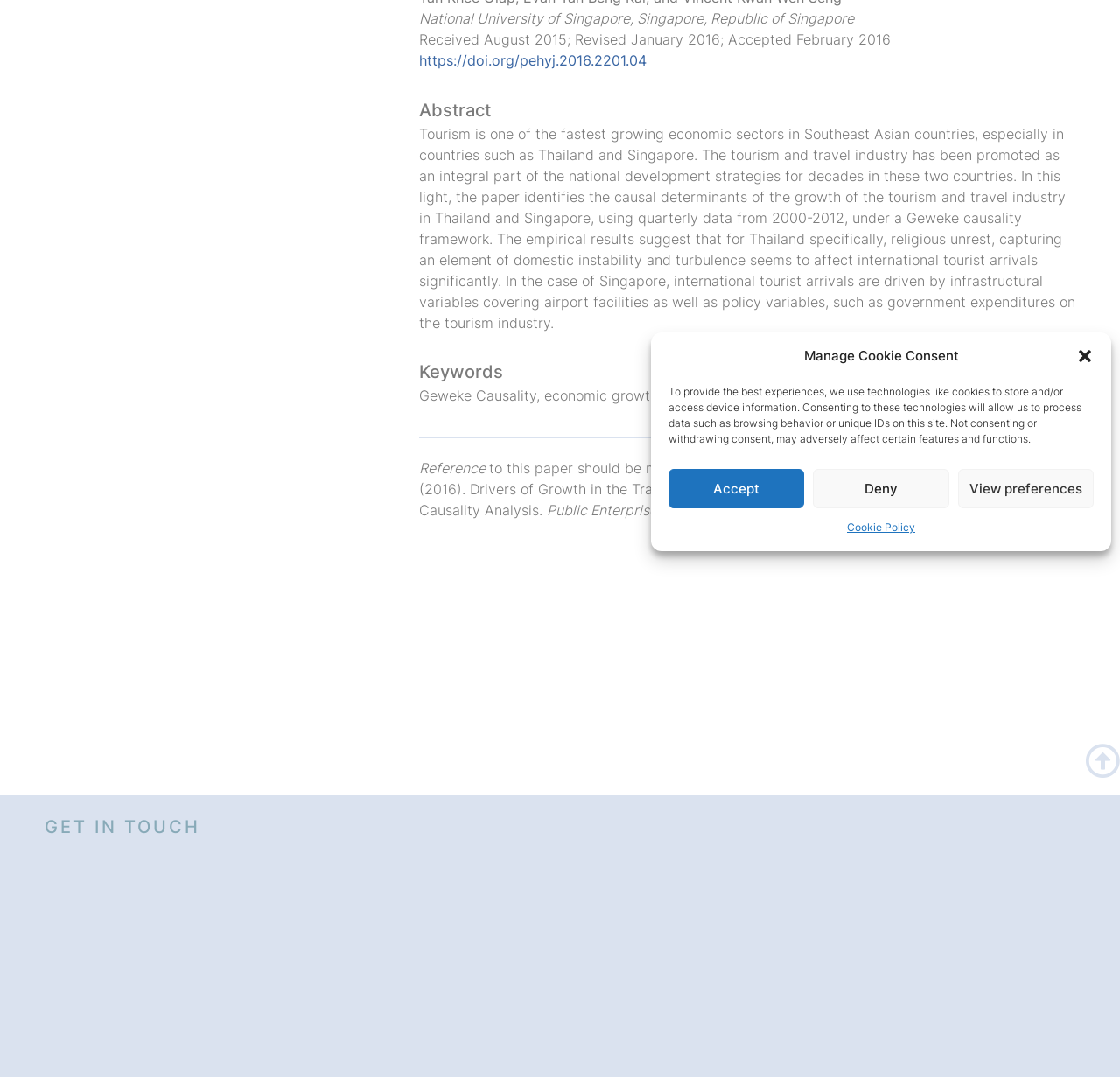Using the element description: "https://doi.org/pehyj.2016.2201.04", determine the bounding box coordinates for the specified UI element. The coordinates should be four float numbers between 0 and 1, [left, top, right, bottom].

[0.374, 0.048, 0.577, 0.064]